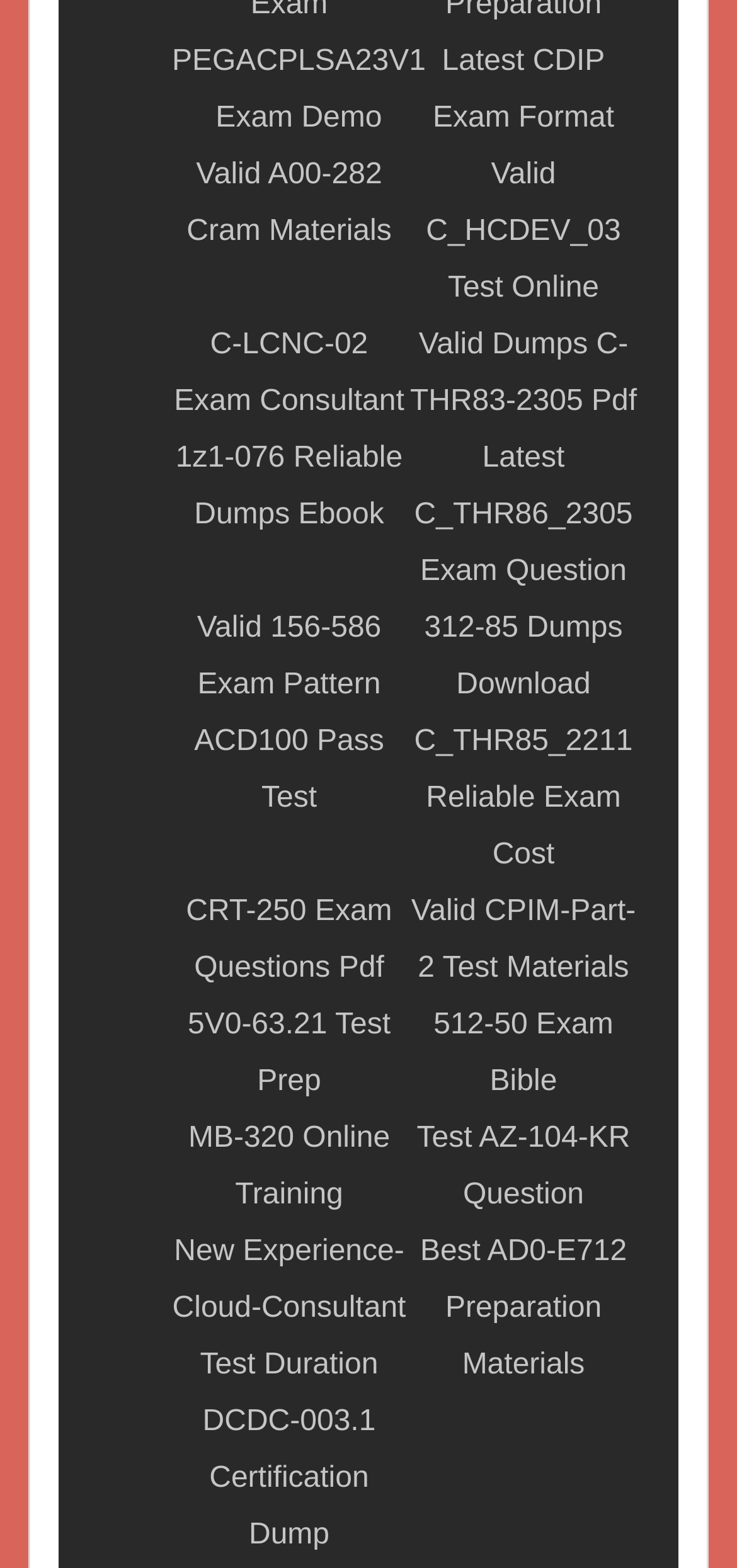Please provide a comprehensive response to the question below by analyzing the image: 
What is the topic of the first exam demo?

I looked at the first link on the webpage, and it says 'PEGACPLSA23V1 Exam Demo', so the topic of the first exam demo is PEGACPLSA23V1.